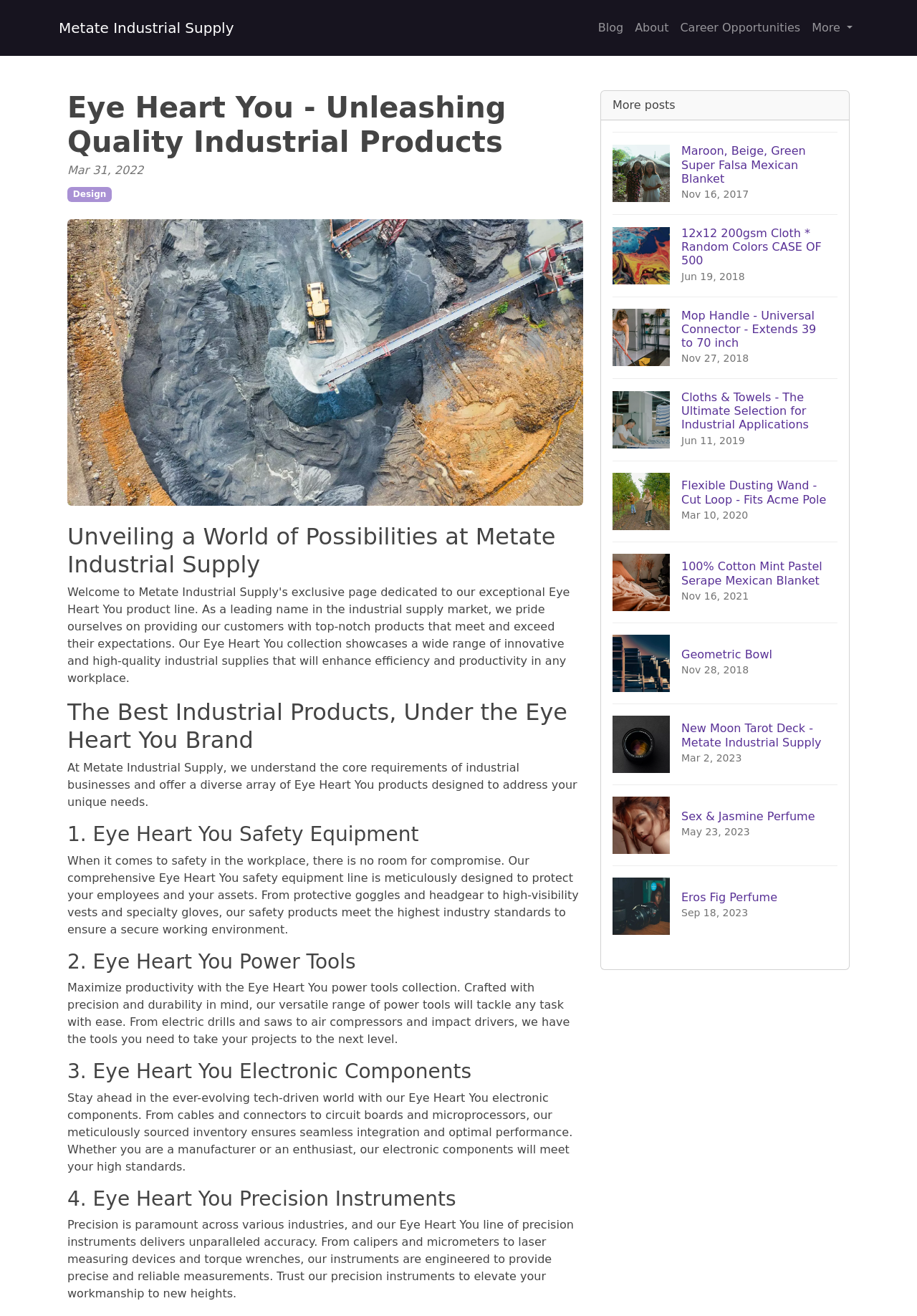Provide a one-word or short-phrase response to the question:
What is the theme of the blog posts?

Industrial products